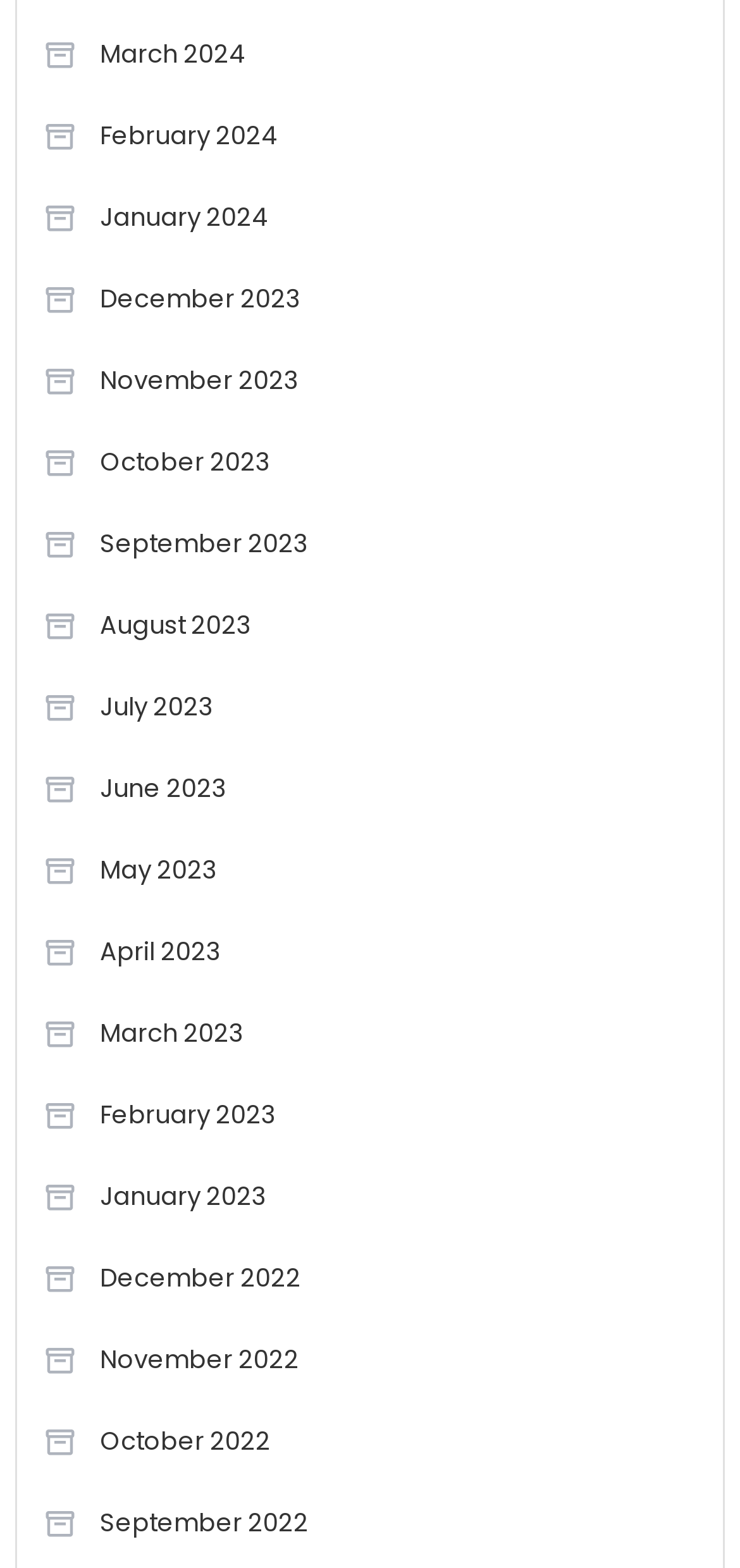Provide a one-word or one-phrase answer to the question:
What is the earliest month available?

December 2022